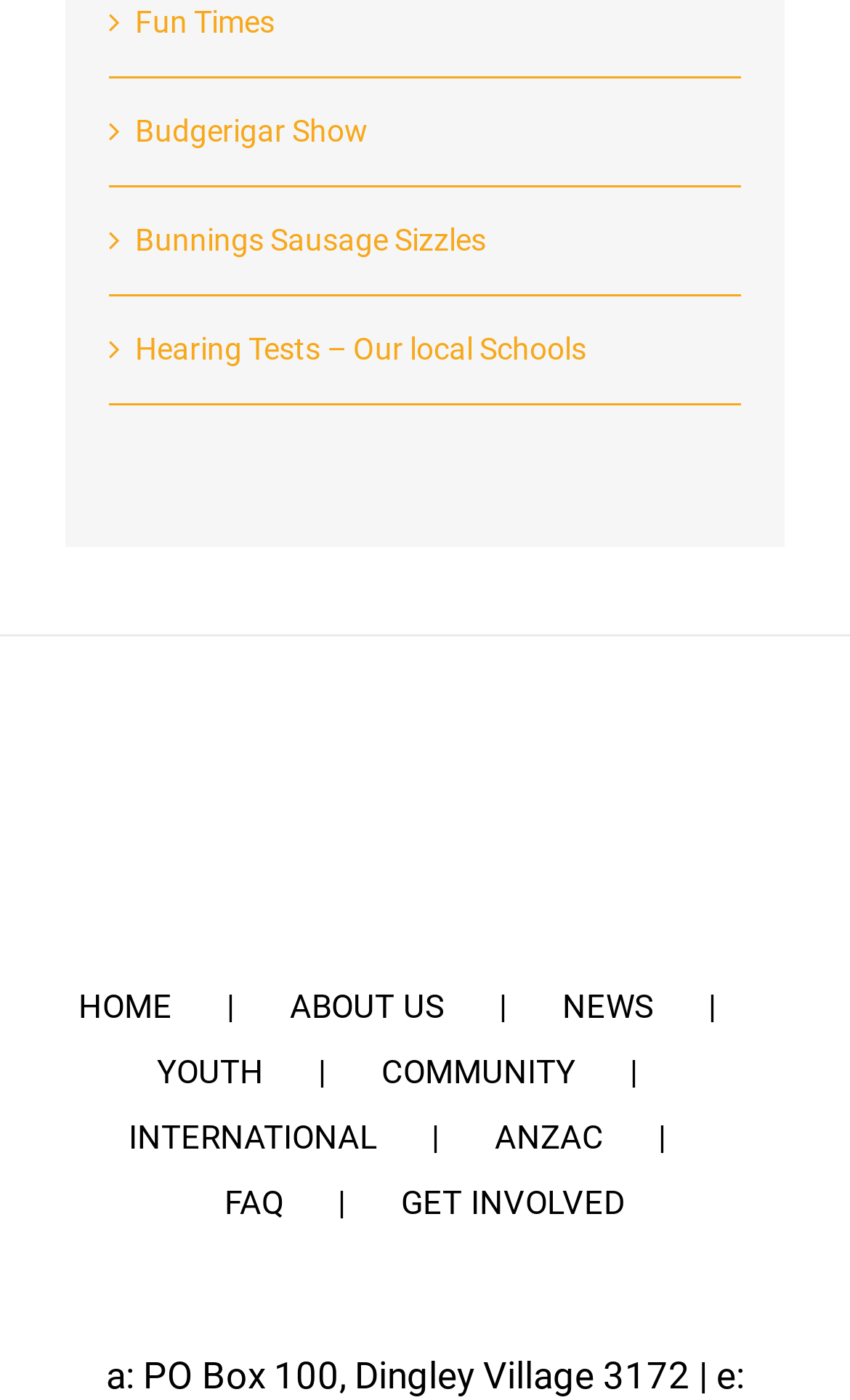Identify the bounding box coordinates for the element that needs to be clicked to fulfill this instruction: "get involved". Provide the coordinates in the format of four float numbers between 0 and 1: [left, top, right, bottom].

[0.472, 0.838, 0.736, 0.883]